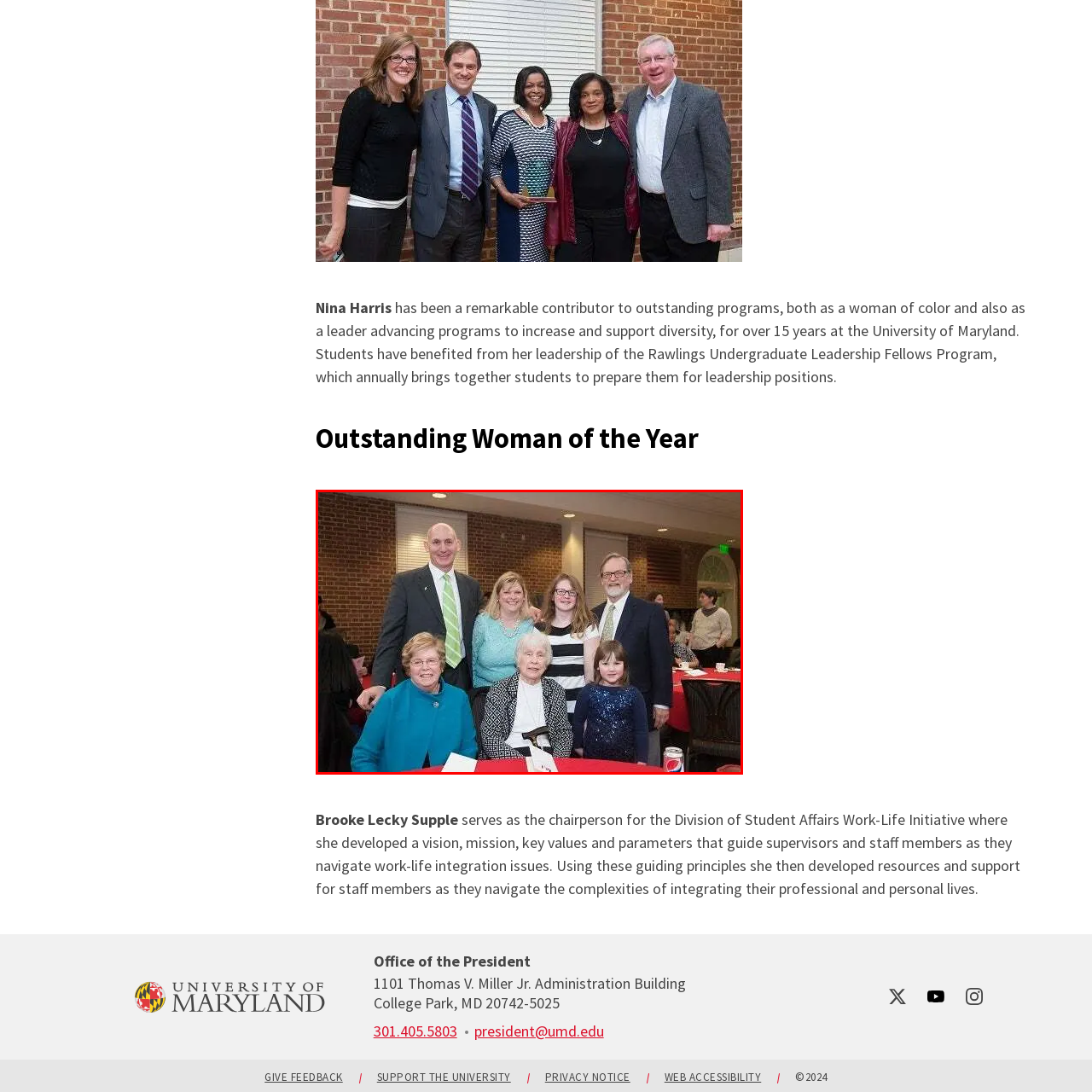What is the color of the tablecloth?
Examine the image highlighted by the red bounding box and answer briefly with one word or a short phrase.

Red